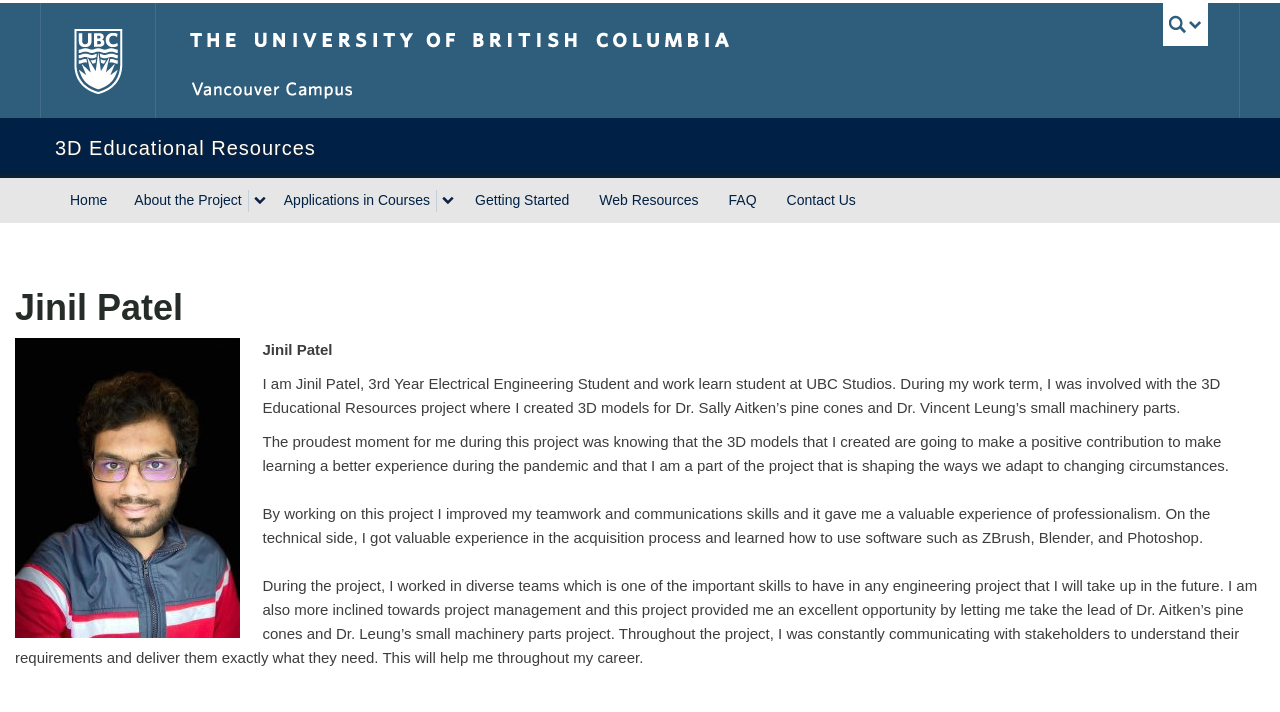Answer this question in one word or a short phrase: What is the name of the university Jinil Patel attends?

The University of British Columbia